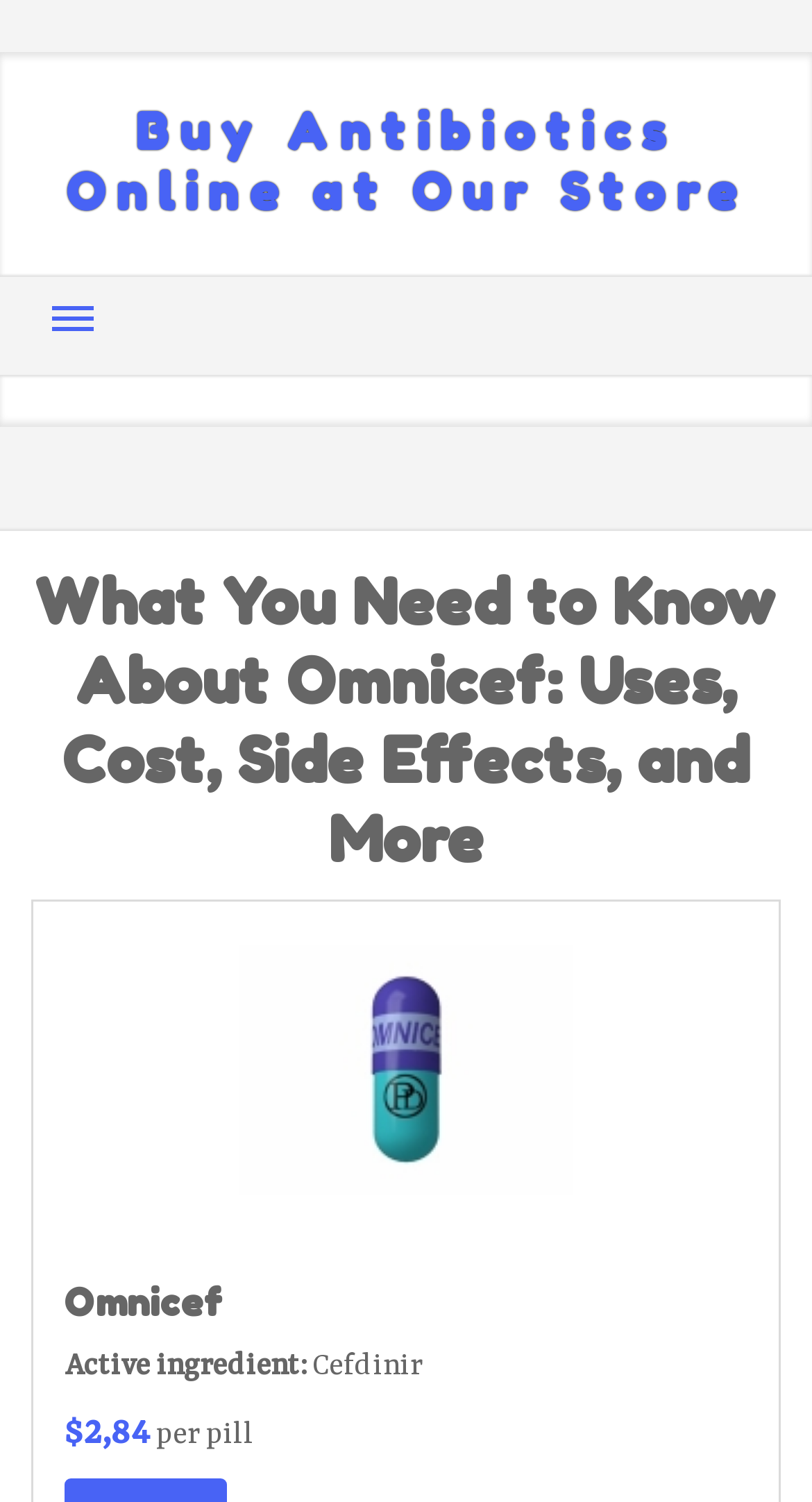Identify the bounding box for the UI element described as: "Contact Us". The coordinates should be four float numbers between 0 and 1, i.e., [left, top, right, bottom].

[0.038, 0.394, 0.405, 0.496]